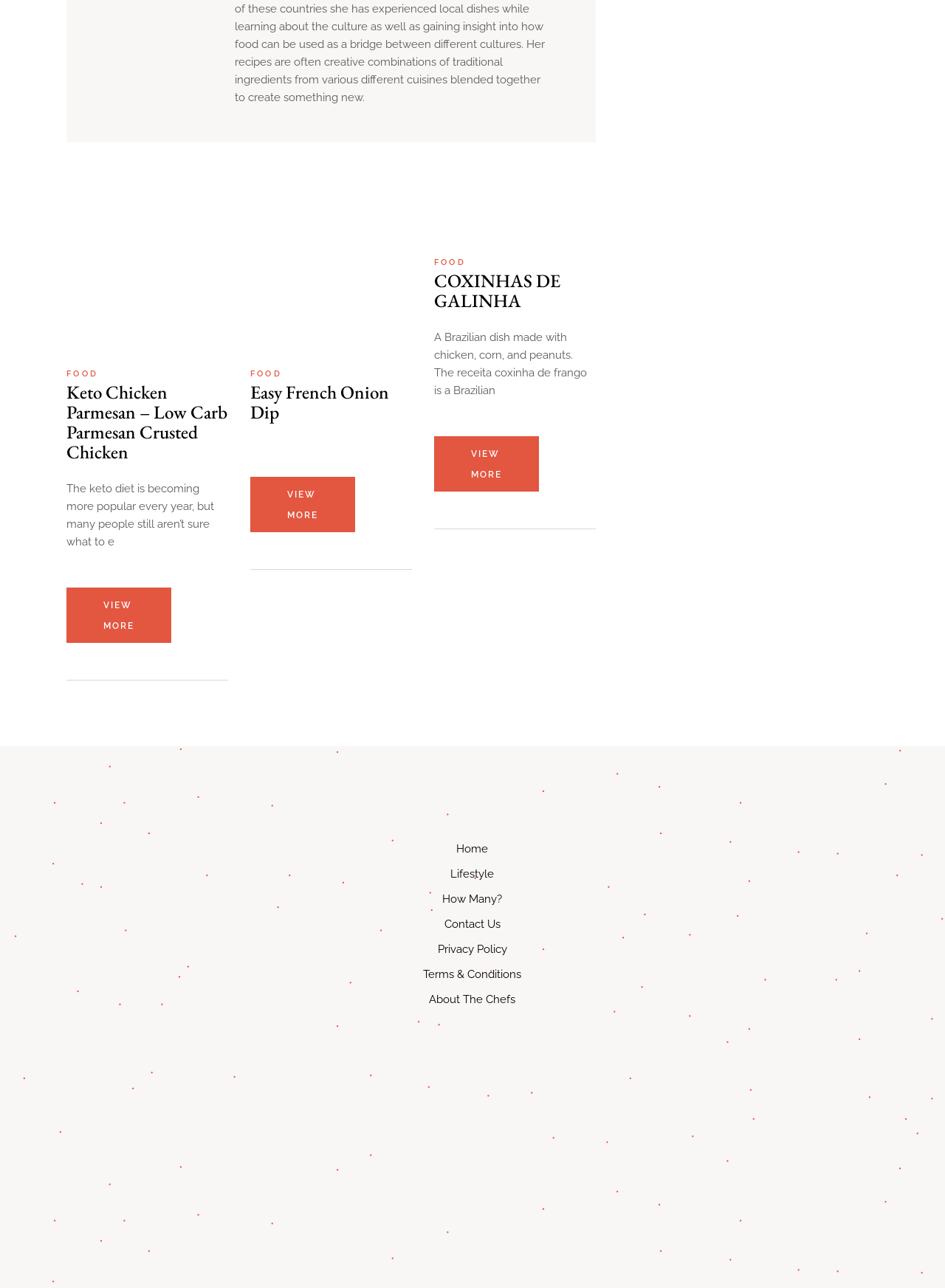What is the navigation menu located at?
Answer the question in as much detail as possible.

The navigation menu links, such as 'Home', 'Lifestyle', and 'Contact Us', have y-coordinates that are closer to the bottom of the page, indicating that the navigation menu is located at the bottom of the page.